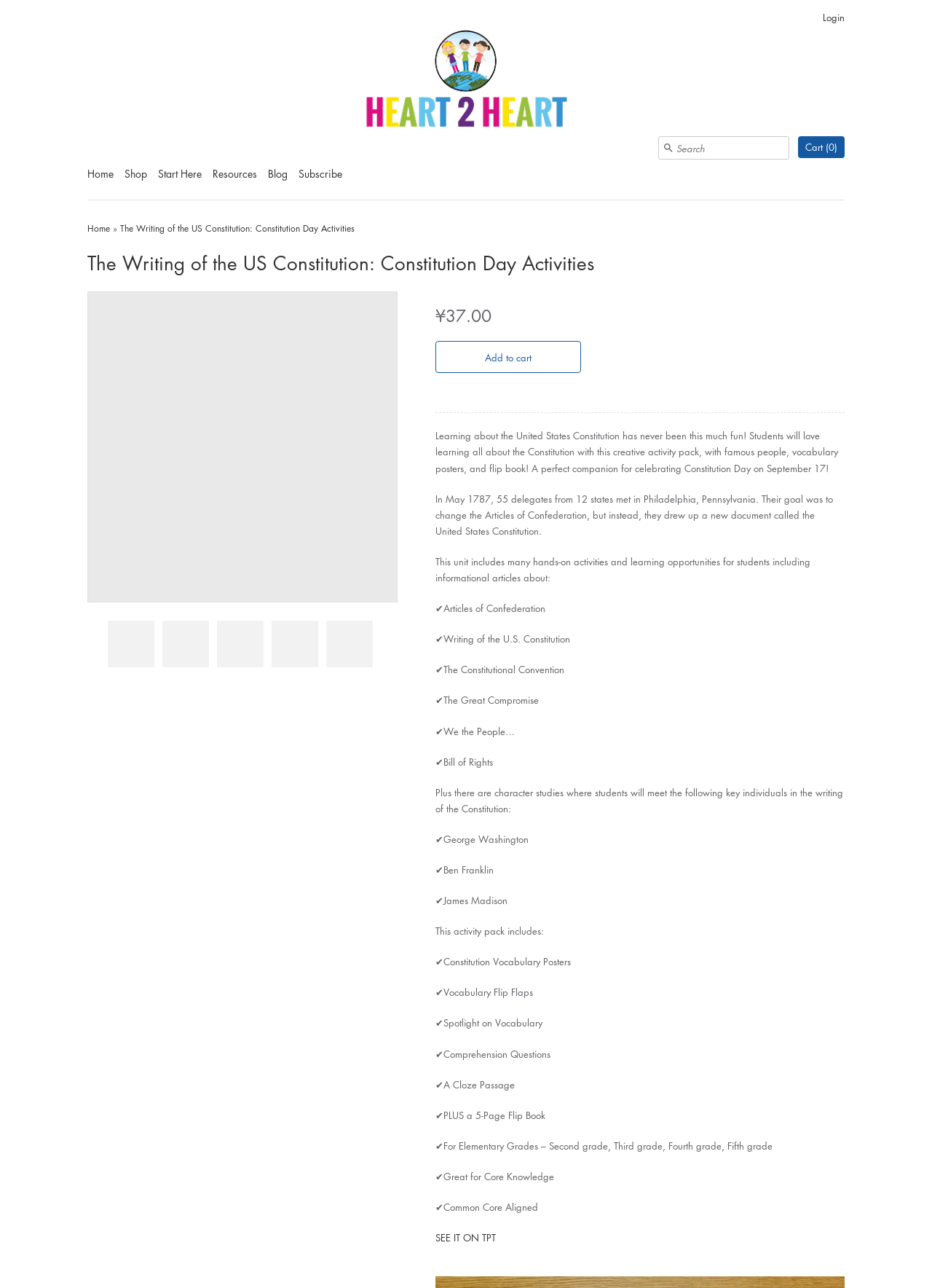Please provide a comprehensive response to the question below by analyzing the image: 
What is included in the activity pack for celebrating Constitution Day?

I found the answer by reading the static text elements that describe the contents of the activity pack, which include Constitution Vocabulary Posters, Vocabulary Flip Flaps, Spotlight on Vocabulary, Comprehension Questions, A Cloze Passage, and a 5-Page Flip Book.